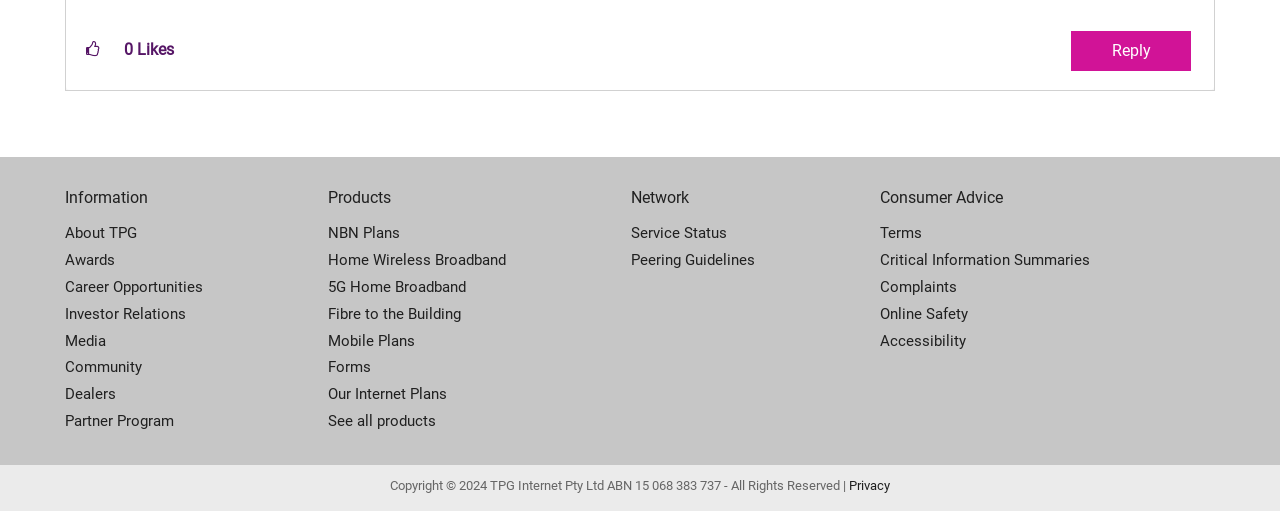Determine the bounding box coordinates for the region that must be clicked to execute the following instruction: "Learn about TPG".

[0.051, 0.431, 0.256, 0.484]